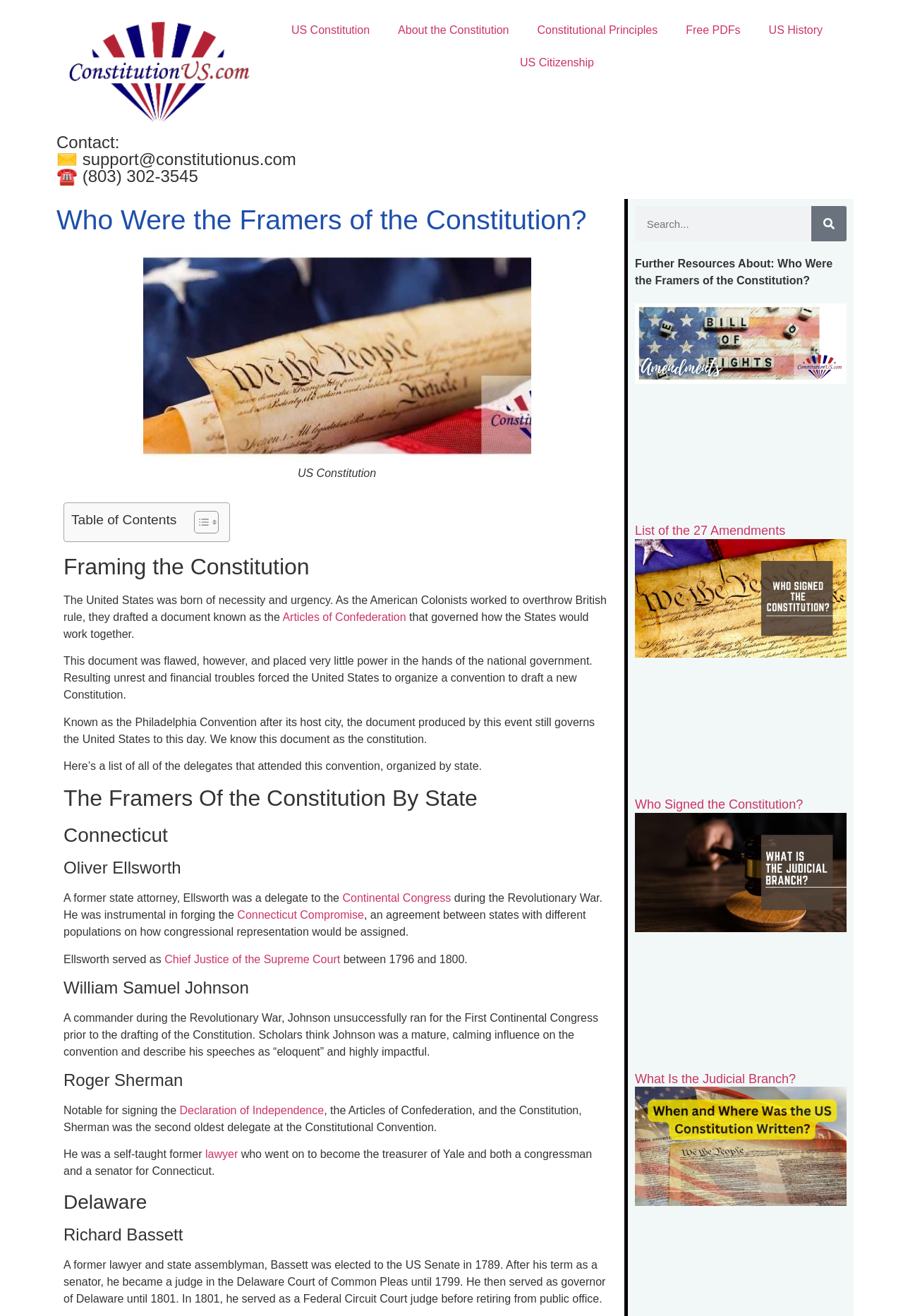Respond to the question below with a single word or phrase:
What is the title of the first heading?

Who Were the Framers of the Constitution?